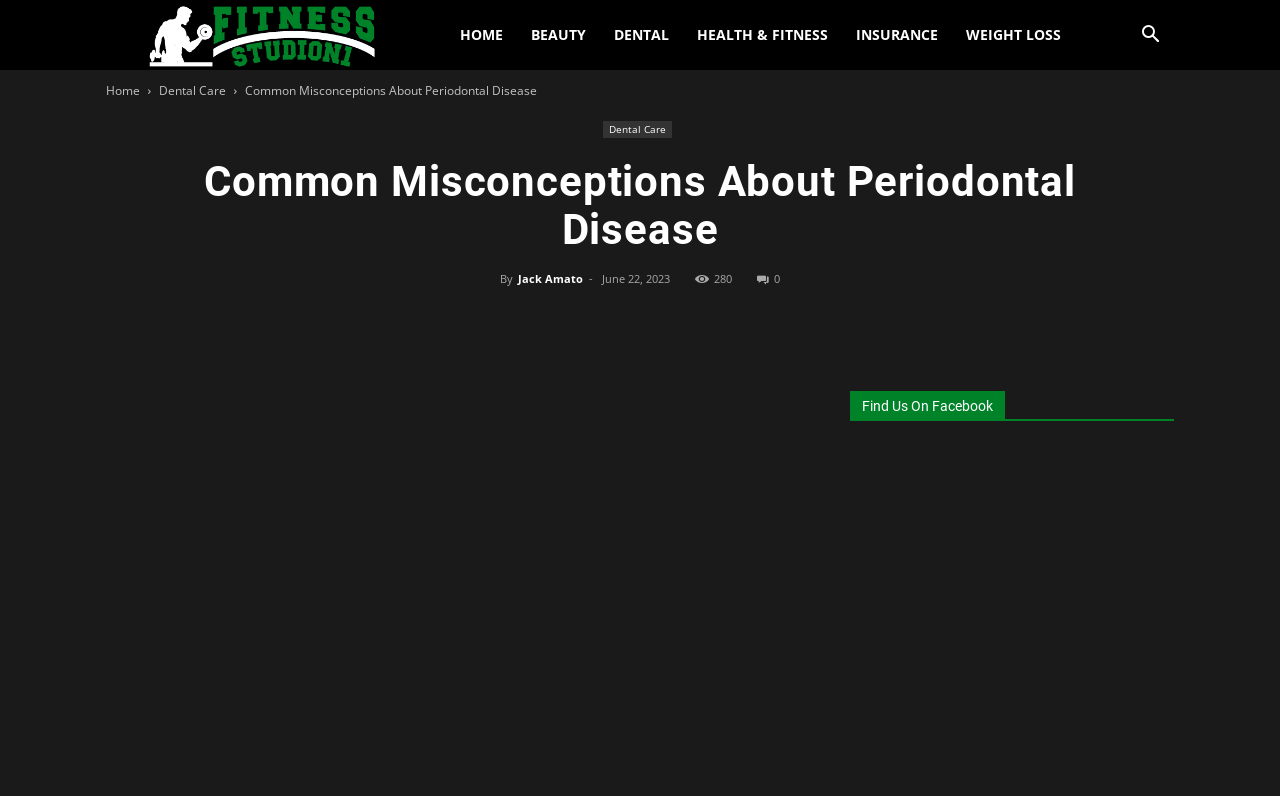What is the name of the website?
Observe the image and answer the question with a one-word or short phrase response.

Fitness-Studion1